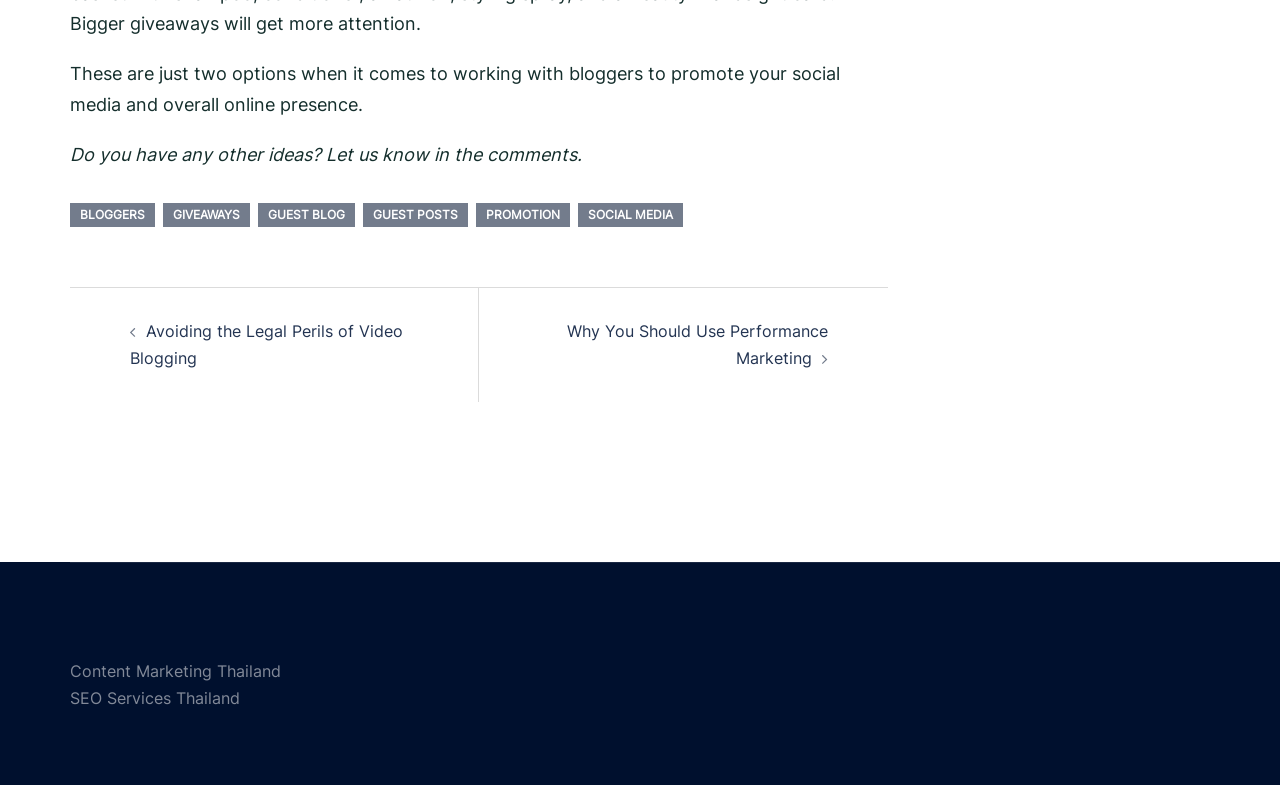Locate the bounding box coordinates of the region to be clicked to comply with the following instruction: "Click on BLOGGERS". The coordinates must be four float numbers between 0 and 1, in the form [left, top, right, bottom].

[0.055, 0.259, 0.121, 0.289]